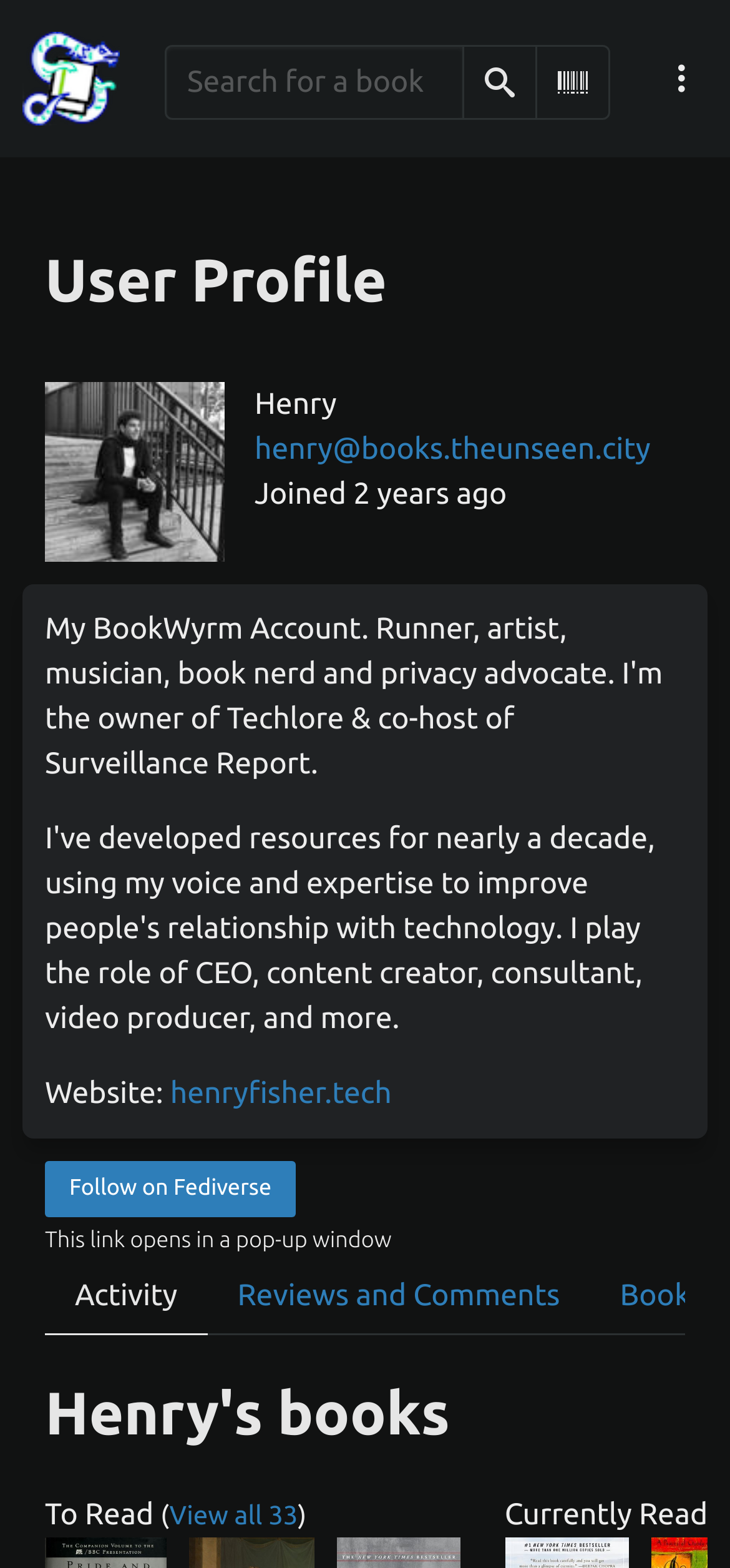What is the purpose of the textbox? Analyze the screenshot and reply with just one word or a short phrase.

Search for a book